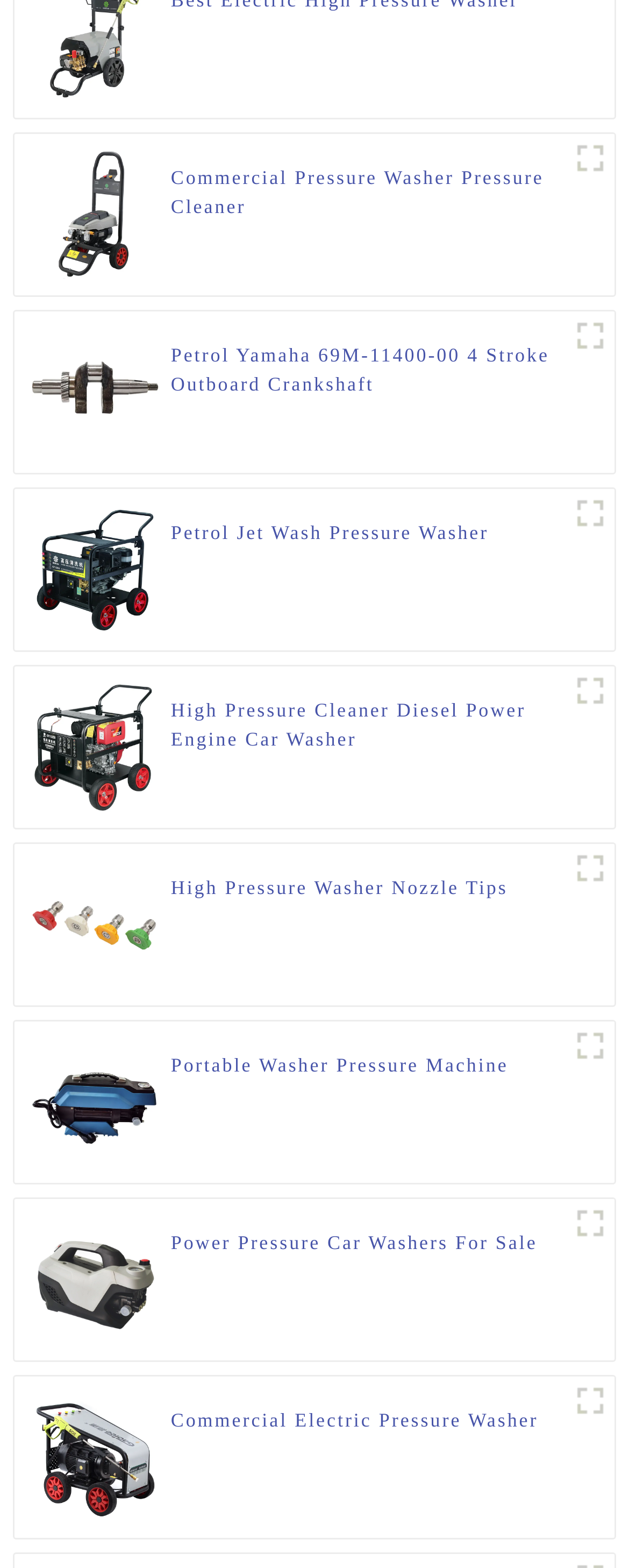Please provide a comprehensive response to the question based on the details in the image: What is the purpose of the 'Portable Washer Pressure Machine'?

Based on the caption for the ninth figure, which mentions 'Portable Washer Pressure Machine', it appears that the purpose of this product is for car washing, likely due to its portable nature and pressure washer functionality.